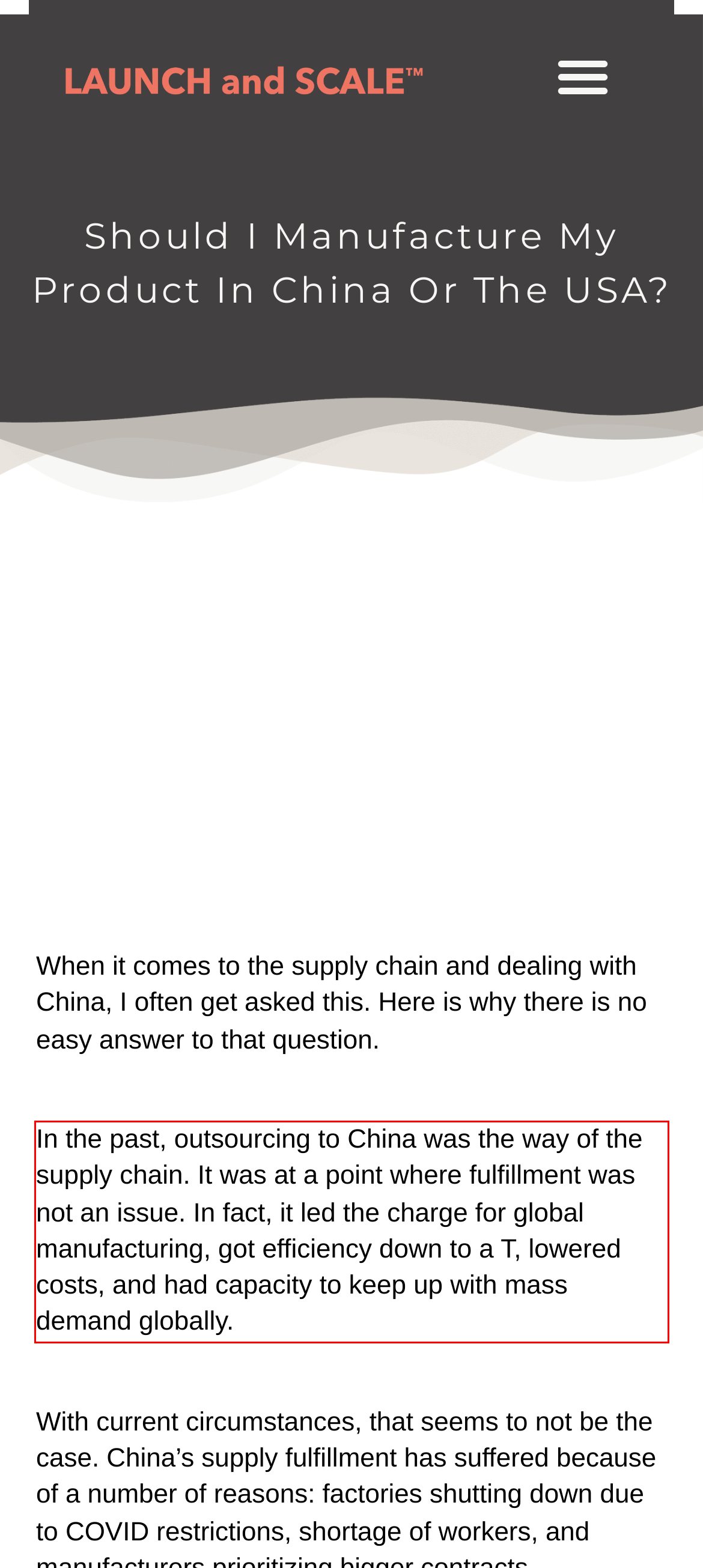Examine the webpage screenshot, find the red bounding box, and extract the text content within this marked area.

In the past, outsourcing to China was the way of the supply chain. It was at a point where fulfillment was not an issue. In fact, it led the charge for global manufacturing, got efficiency down to a T, lowered costs, and had capacity to keep up with mass demand globally.